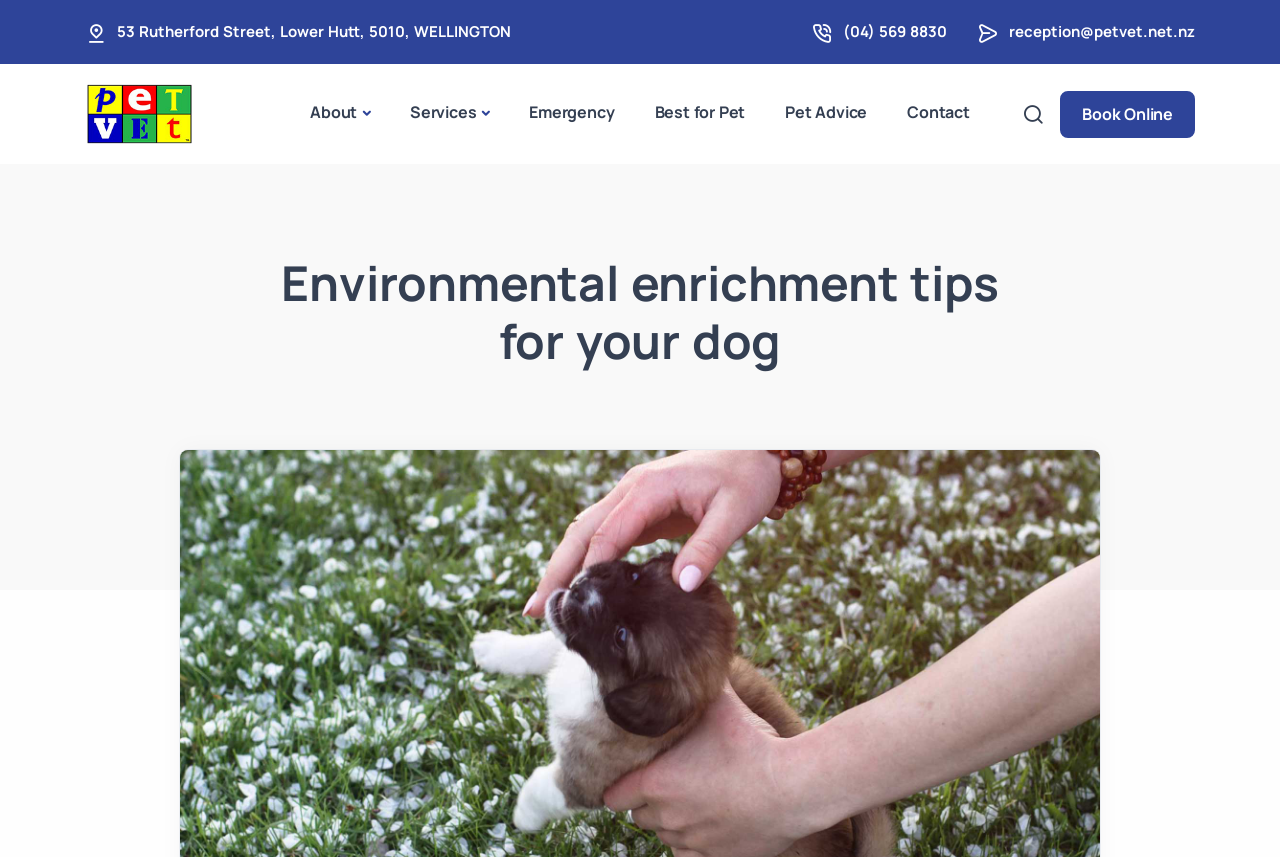Can you show the bounding box coordinates of the region to click on to complete the task described in the instruction: "Learn about environmental enrichment tips for your dog"?

[0.215, 0.297, 0.785, 0.431]